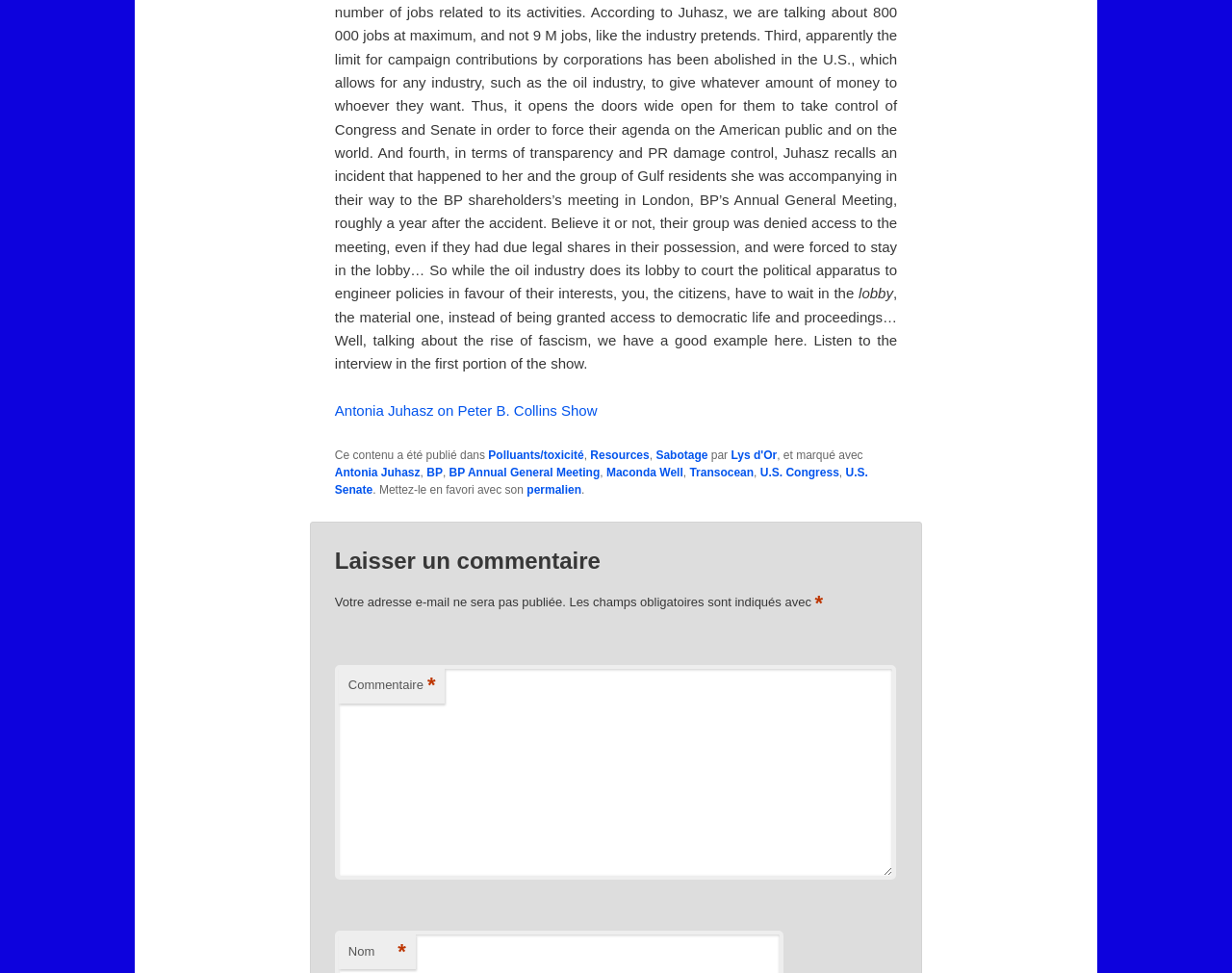Determine the bounding box coordinates of the region that needs to be clicked to achieve the task: "Enter a comment".

[0.272, 0.683, 0.727, 0.904]